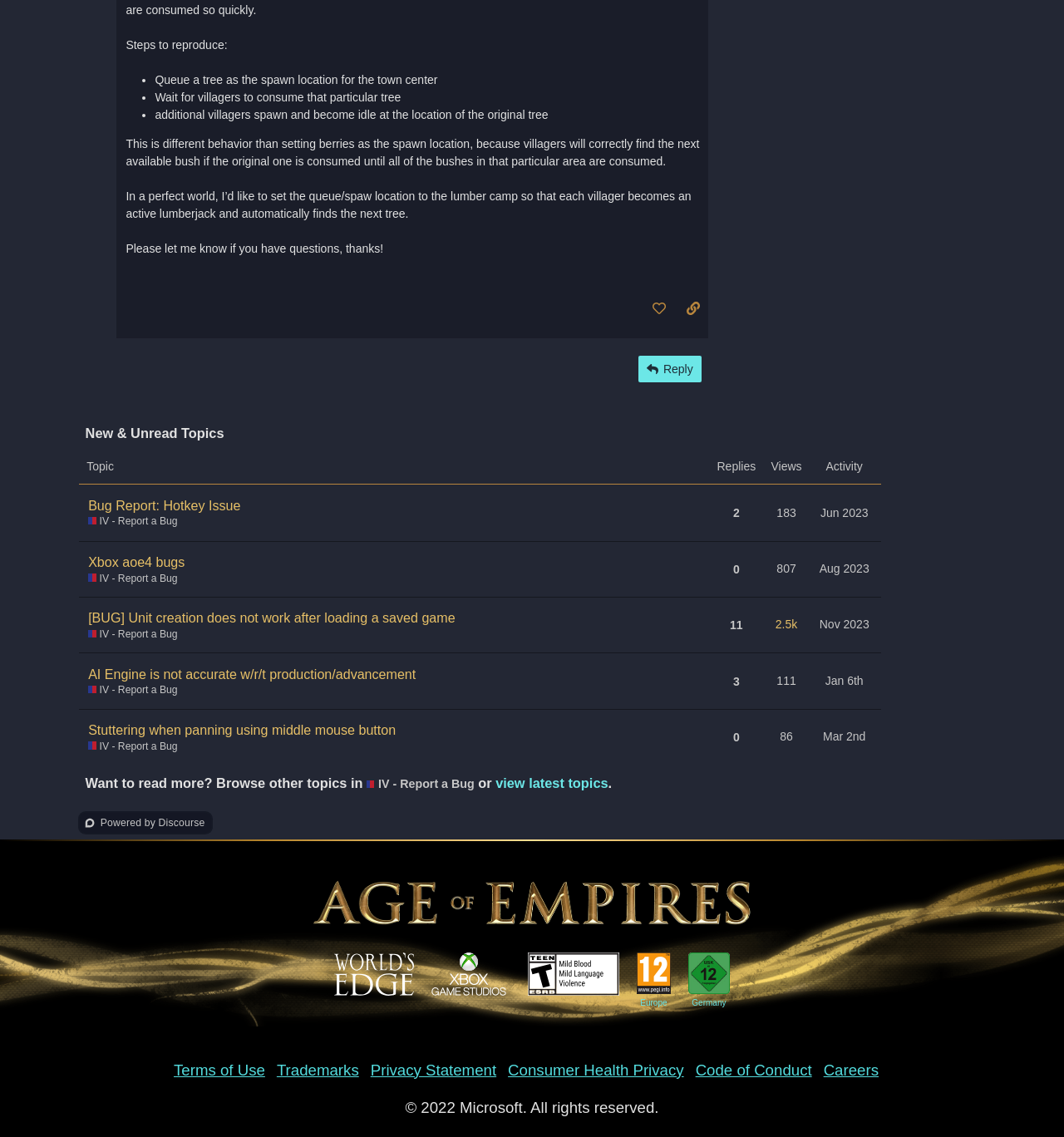Determine the bounding box coordinates of the region to click in order to accomplish the following instruction: "Reply to this post". Provide the coordinates as four float numbers between 0 and 1, specifically [left, top, right, bottom].

[0.6, 0.313, 0.659, 0.336]